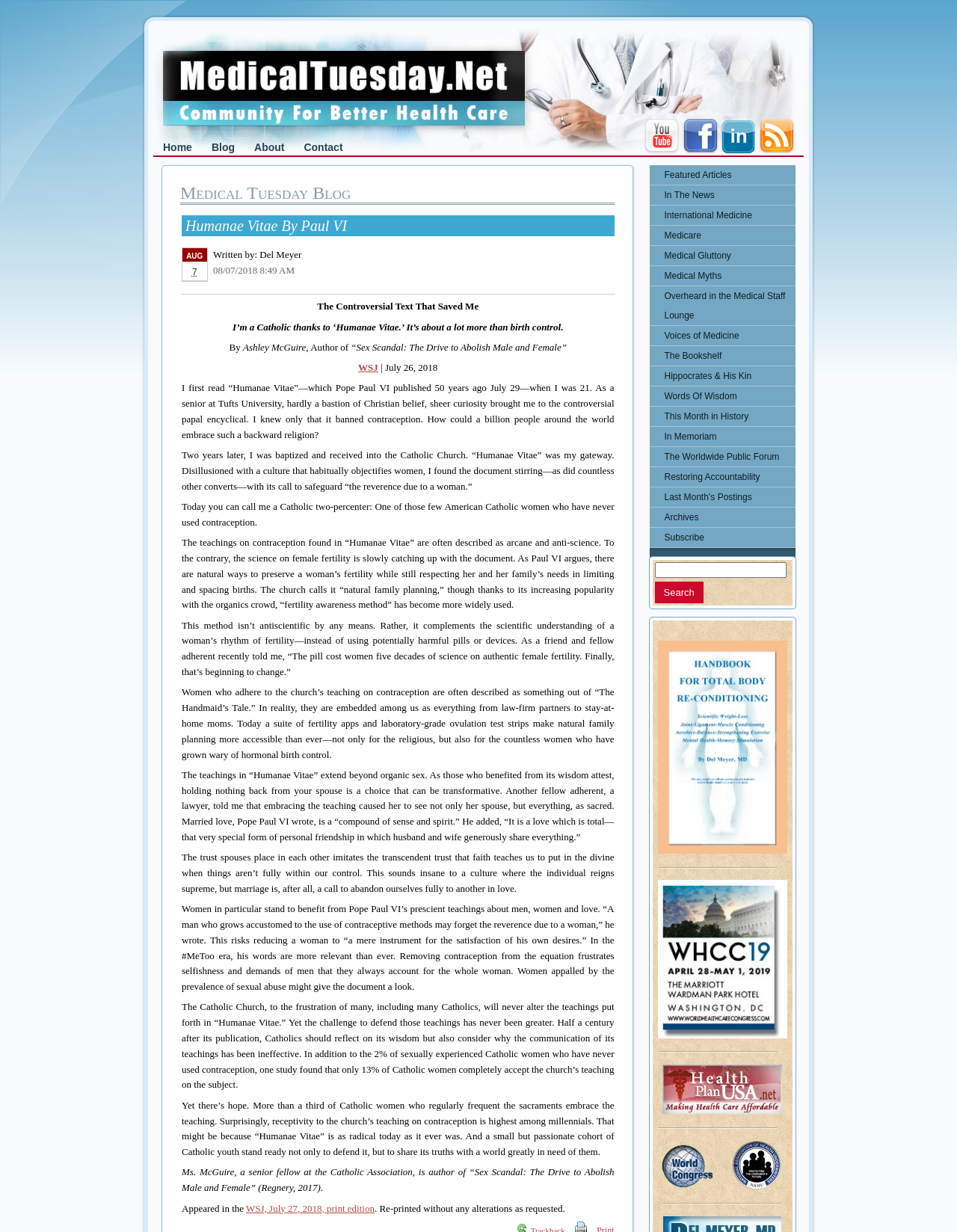Kindly provide the bounding box coordinates of the section you need to click on to fulfill the given instruction: "Explore the 'Featured Articles'".

[0.679, 0.134, 0.831, 0.15]